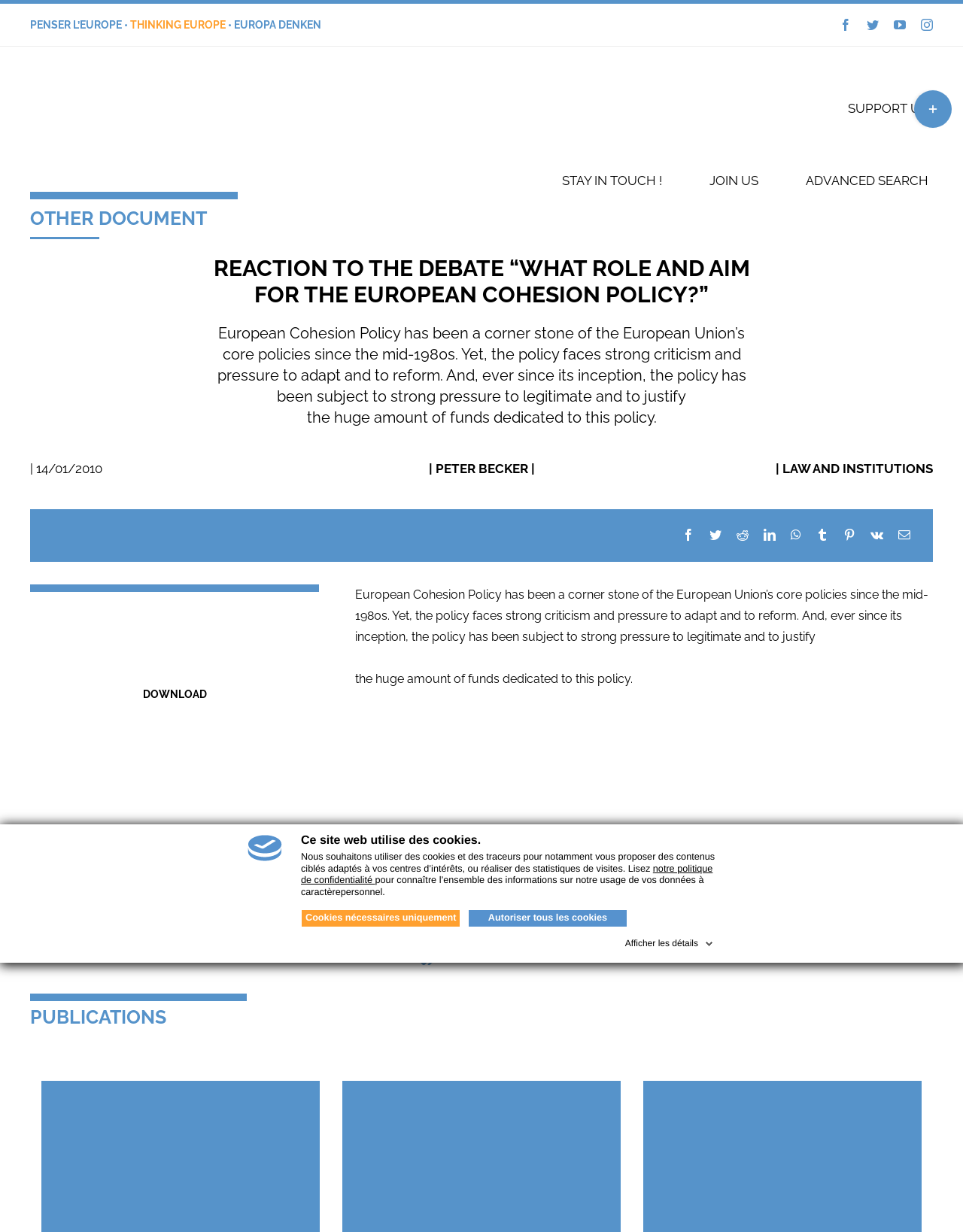Please predict the bounding box coordinates (top-left x, top-left y, bottom-right x, bottom-right y) for the UI element in the screenshot that fits the description: Stay in touch !

[0.56, 0.136, 0.711, 0.155]